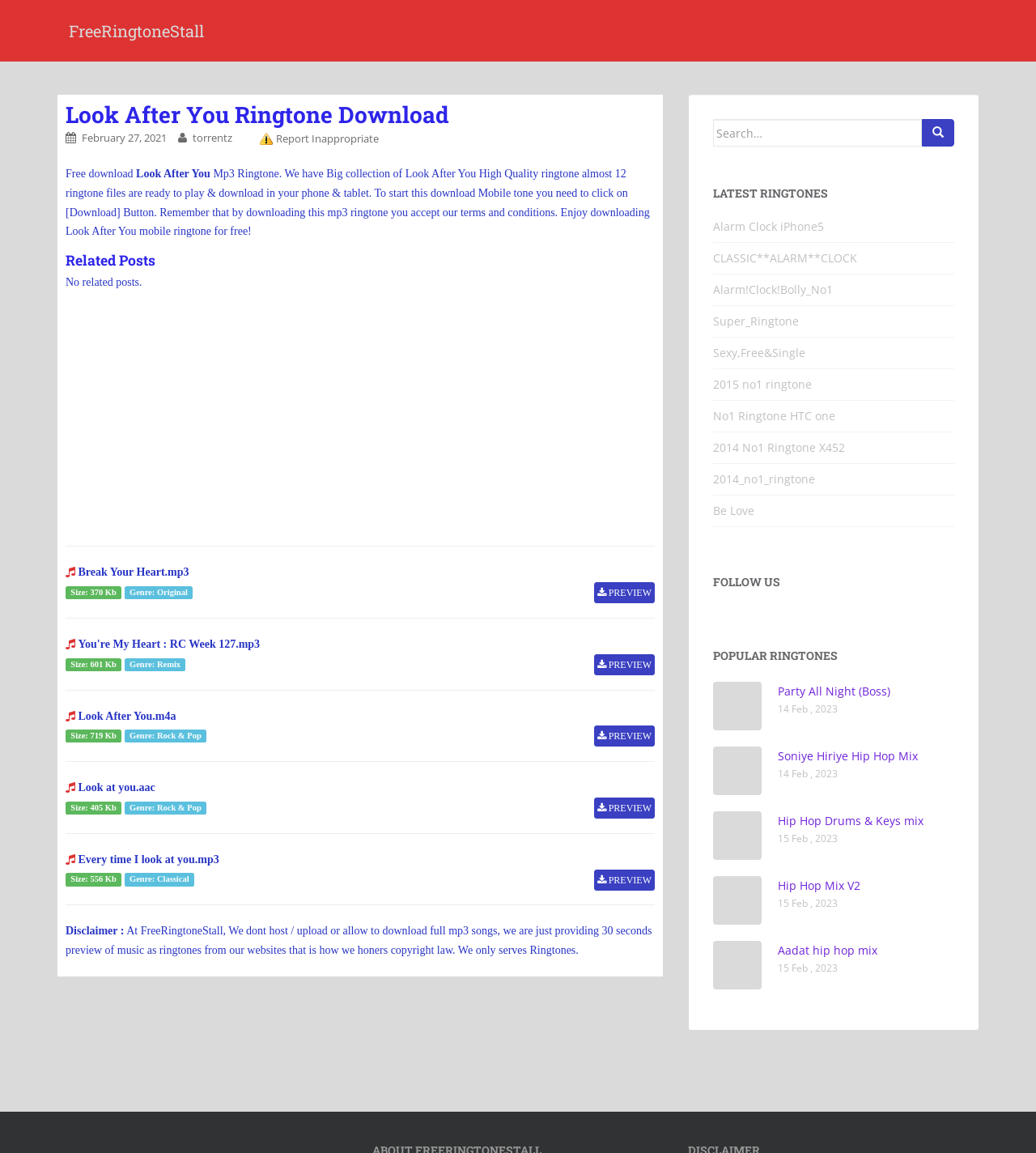Given the element description: "Report Inappropriate", predict the bounding box coordinates of the UI element it refers to, using four float numbers between 0 and 1, i.e., [left, top, right, bottom].

[0.251, 0.112, 0.366, 0.128]